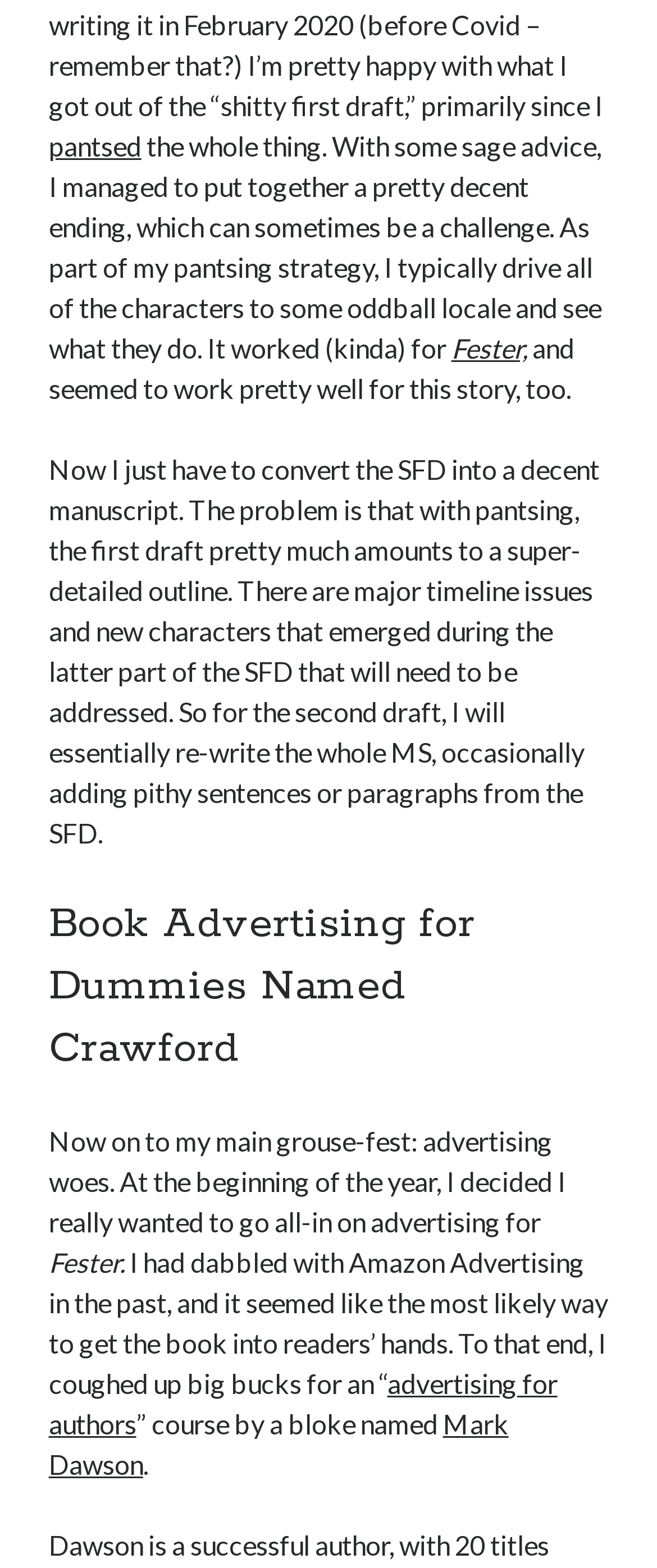Identify and provide the bounding box coordinates of the UI element described: "advertising for authors". The coordinates should be formatted as [left, top, right, bottom], with each number being a float between 0 and 1.

[0.074, 0.871, 0.848, 0.918]